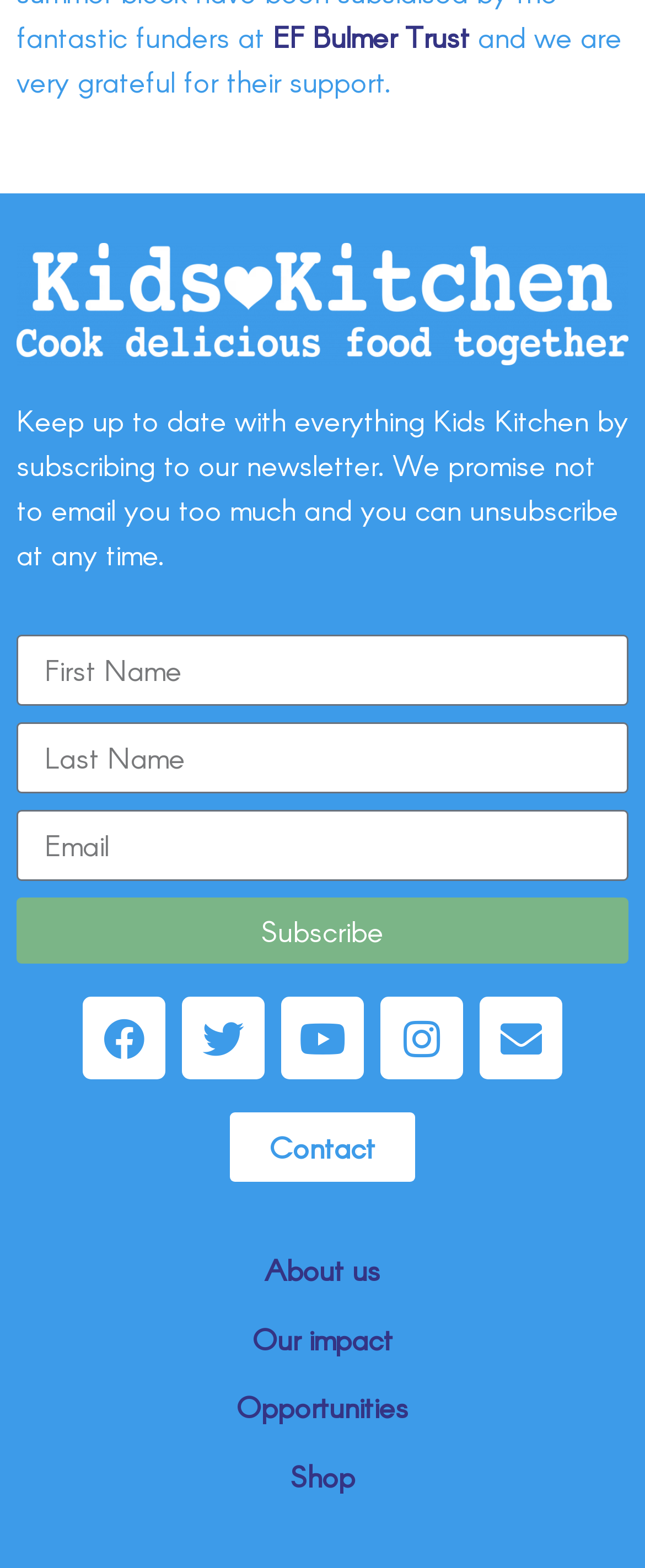Determine the bounding box of the UI component based on this description: "Youtube". The bounding box coordinates should be four float values between 0 and 1, i.e., [left, top, right, bottom].

[0.436, 0.636, 0.564, 0.689]